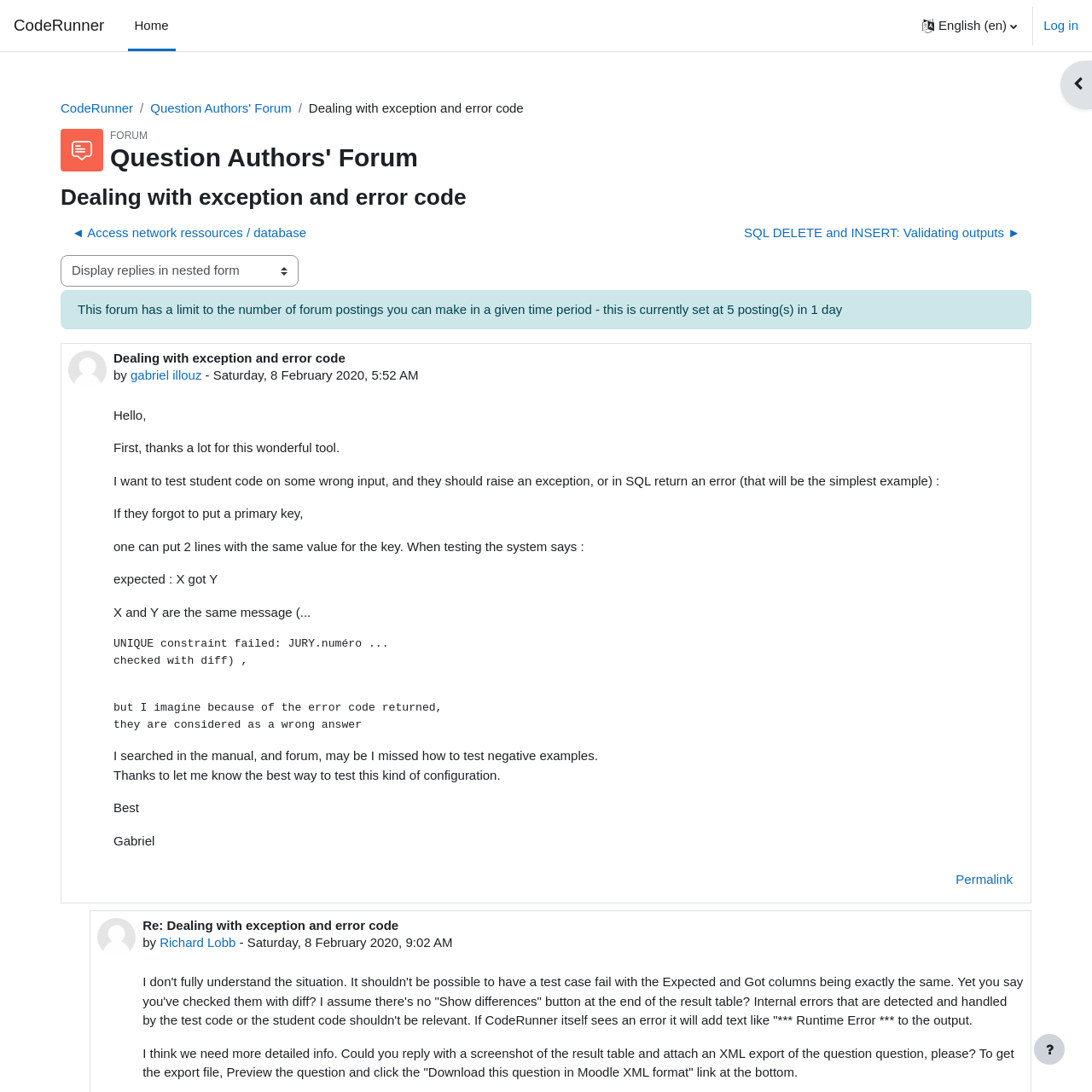Concentrate on the image inside the red frame and provide a detailed response to the subsequent question, utilizing the visual information from the image: 
Who is the author of the forum post?

The author of the forum post is Gabriel Illouz, as stated in the caption, which provides information about the post's context and the person who shared their insights on managing exceptions in coding.